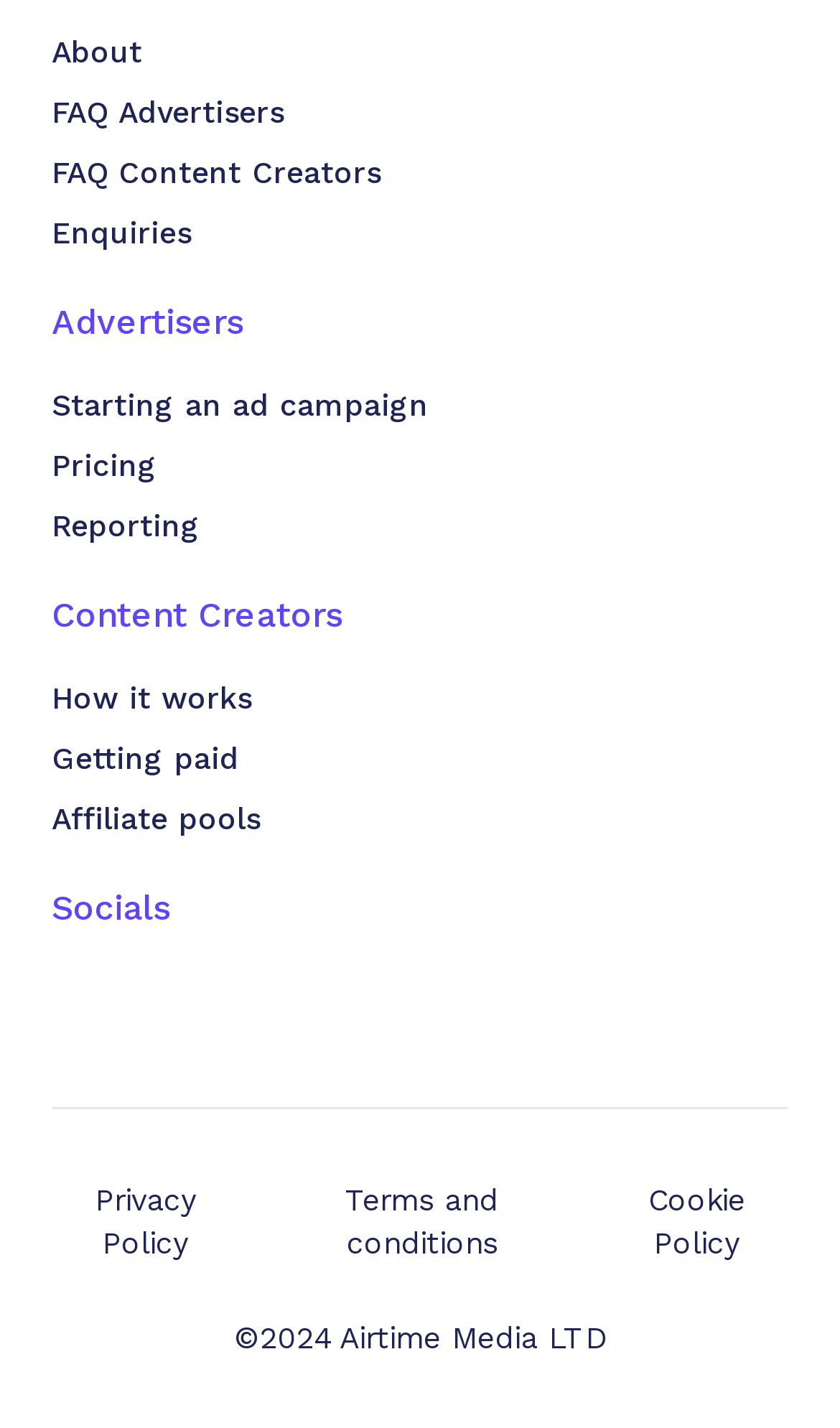Refer to the image and provide a thorough answer to this question:
What is the purpose of the 'Enquiries' link?

I inferred the purpose of the 'Enquiries' link by its name and its placement among other links. It is likely that this link leads to a contact form or a page with contact information, allowing users to reach out to the company.